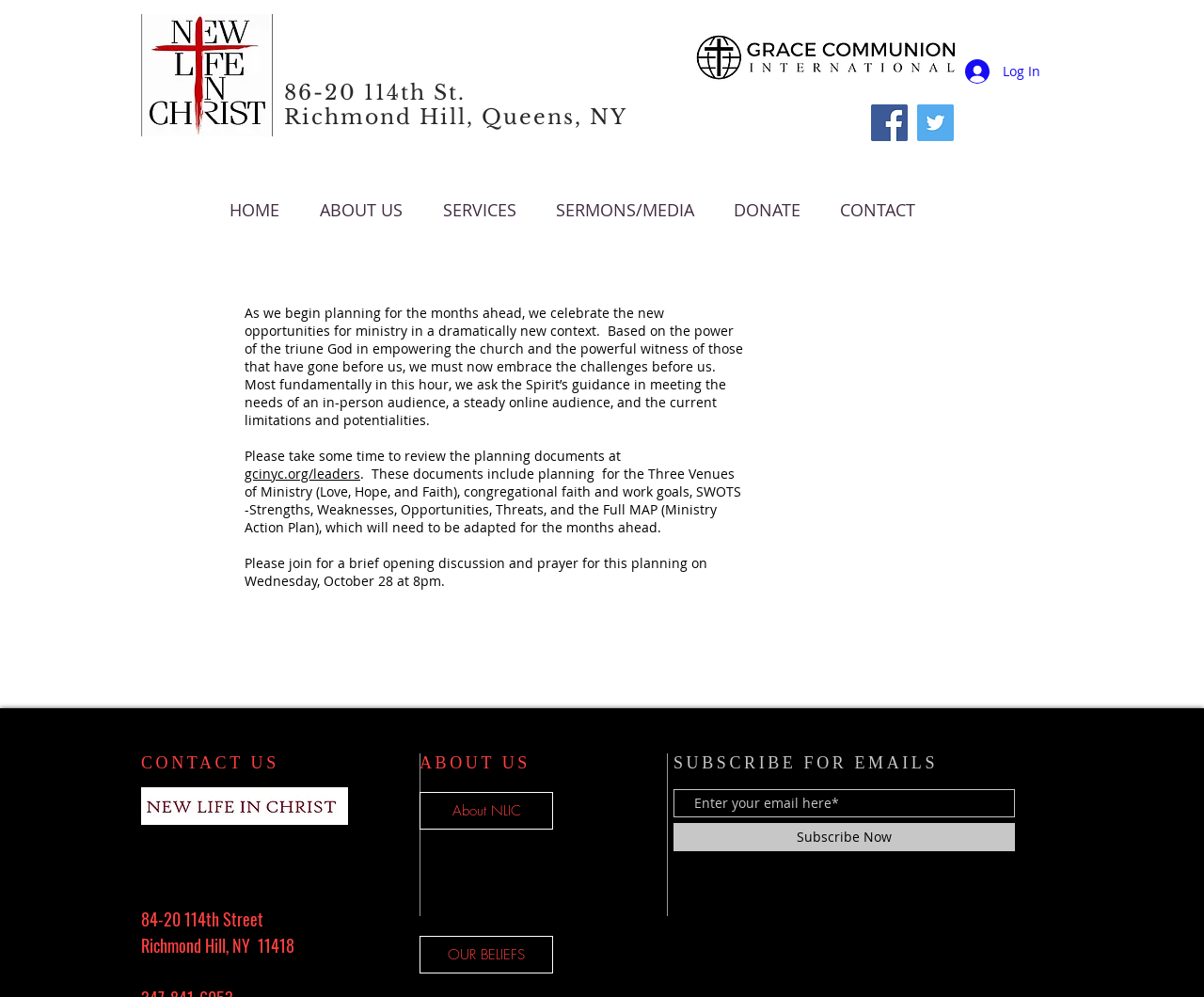Extract the bounding box coordinates of the UI element described by: "About NLIC". The coordinates should include four float numbers ranging from 0 to 1, e.g., [left, top, right, bottom].

[0.348, 0.794, 0.459, 0.832]